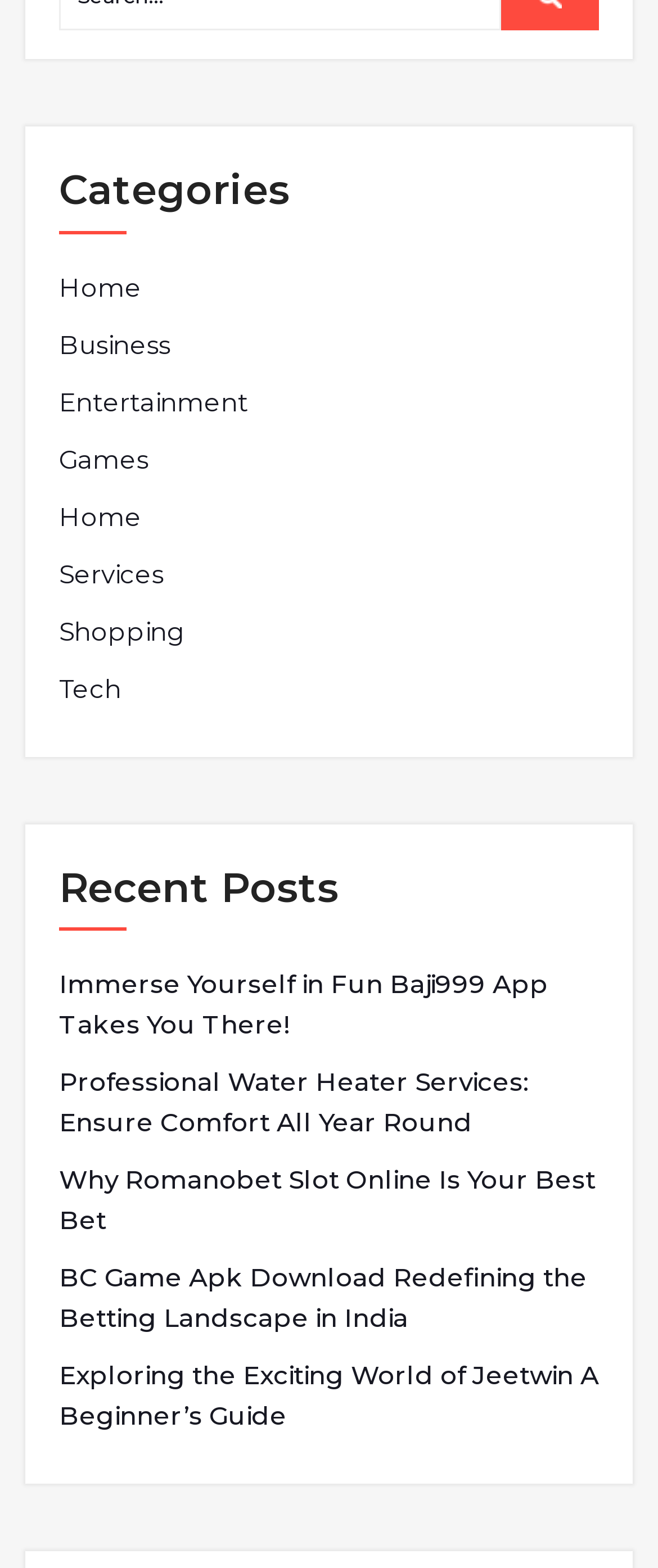Determine the bounding box coordinates of the region I should click to achieve the following instruction: "Read the 'Professional Water Heater Services: Ensure Comfort All Year Round' article". Ensure the bounding box coordinates are four float numbers between 0 and 1, i.e., [left, top, right, bottom].

[0.09, 0.677, 0.91, 0.729]